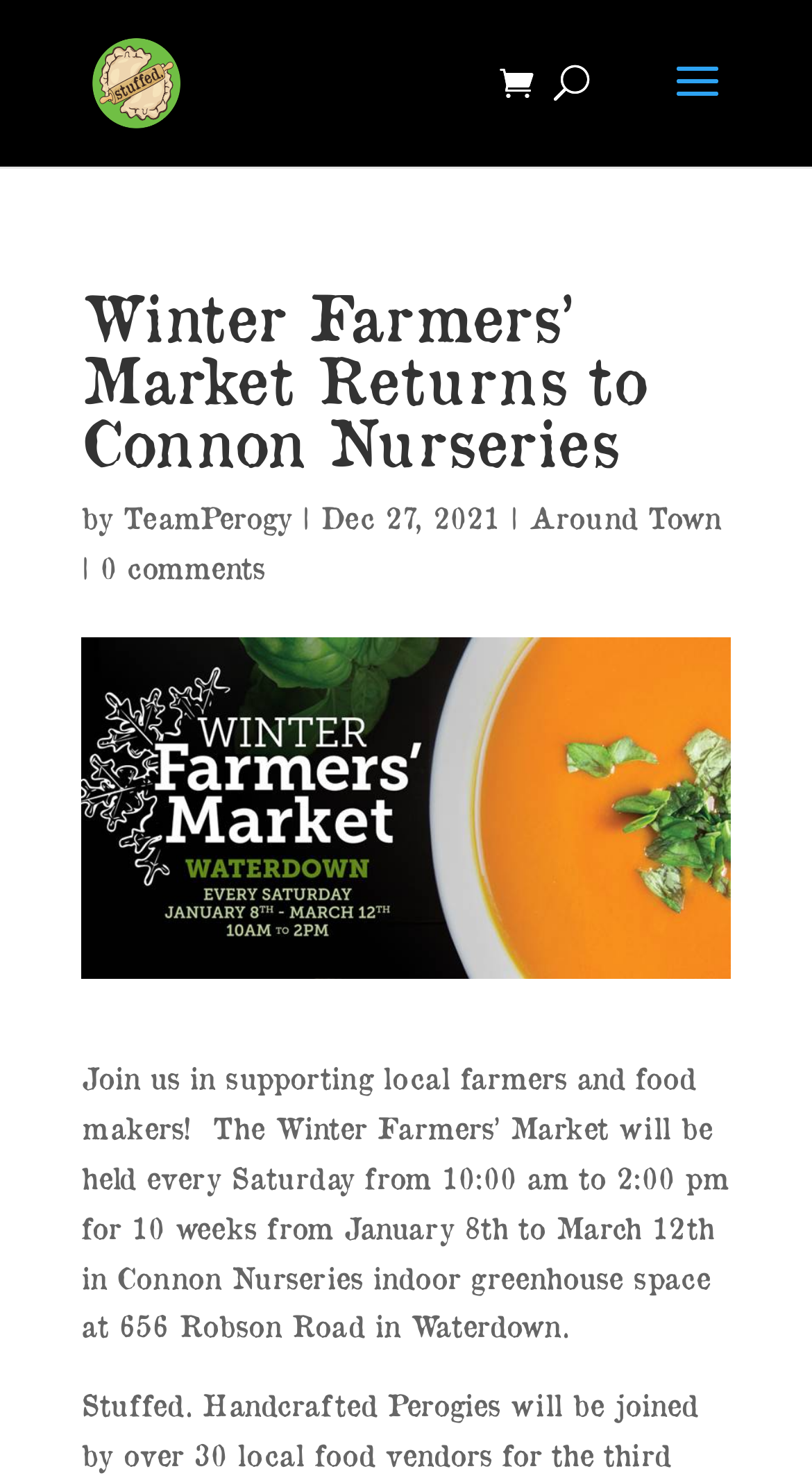Please find the bounding box for the UI element described by: "alt="stuffed."".

[0.113, 0.042, 0.224, 0.066]